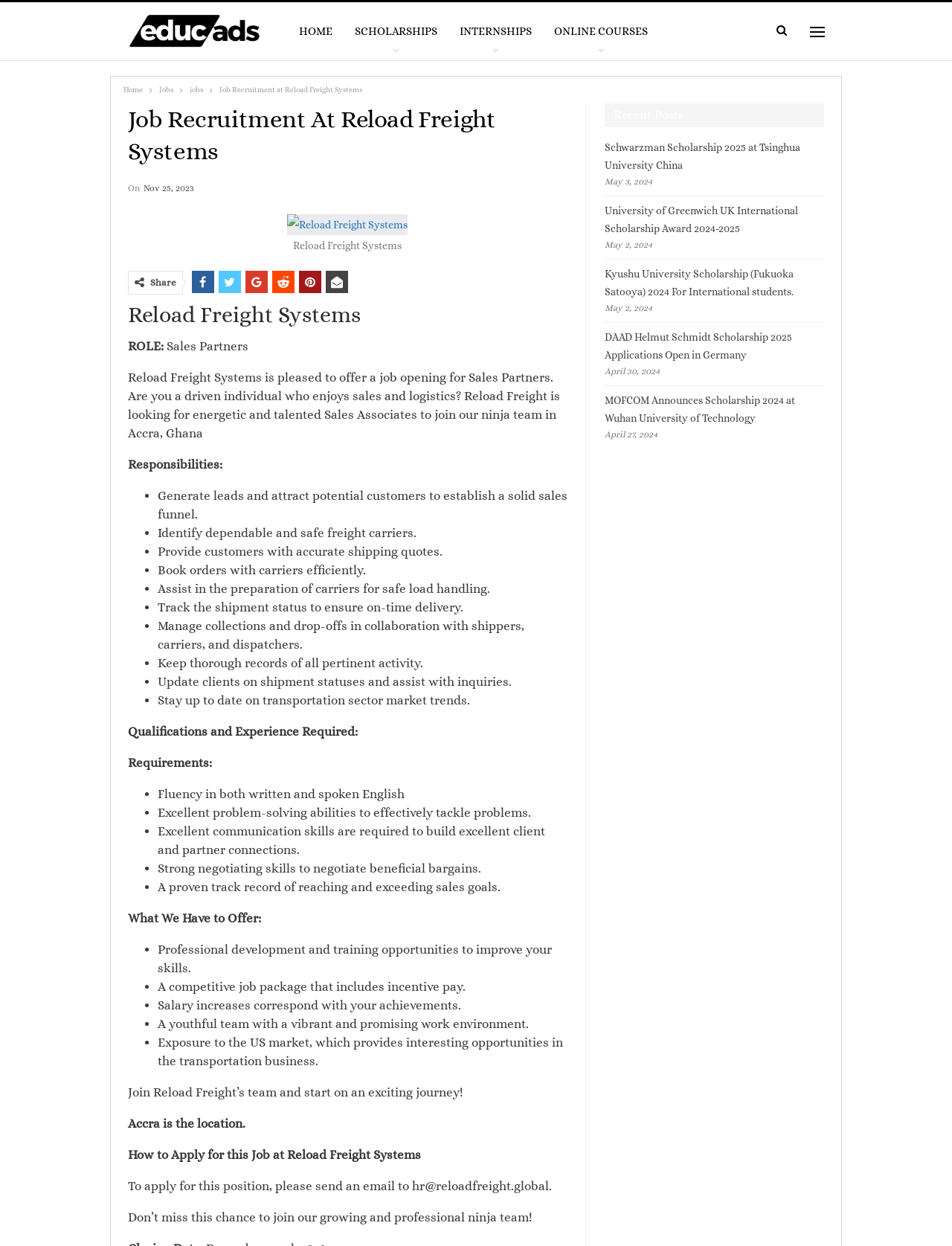Identify and provide the text of the main header on the webpage.

Job Recruitment At Reload Freight Systems